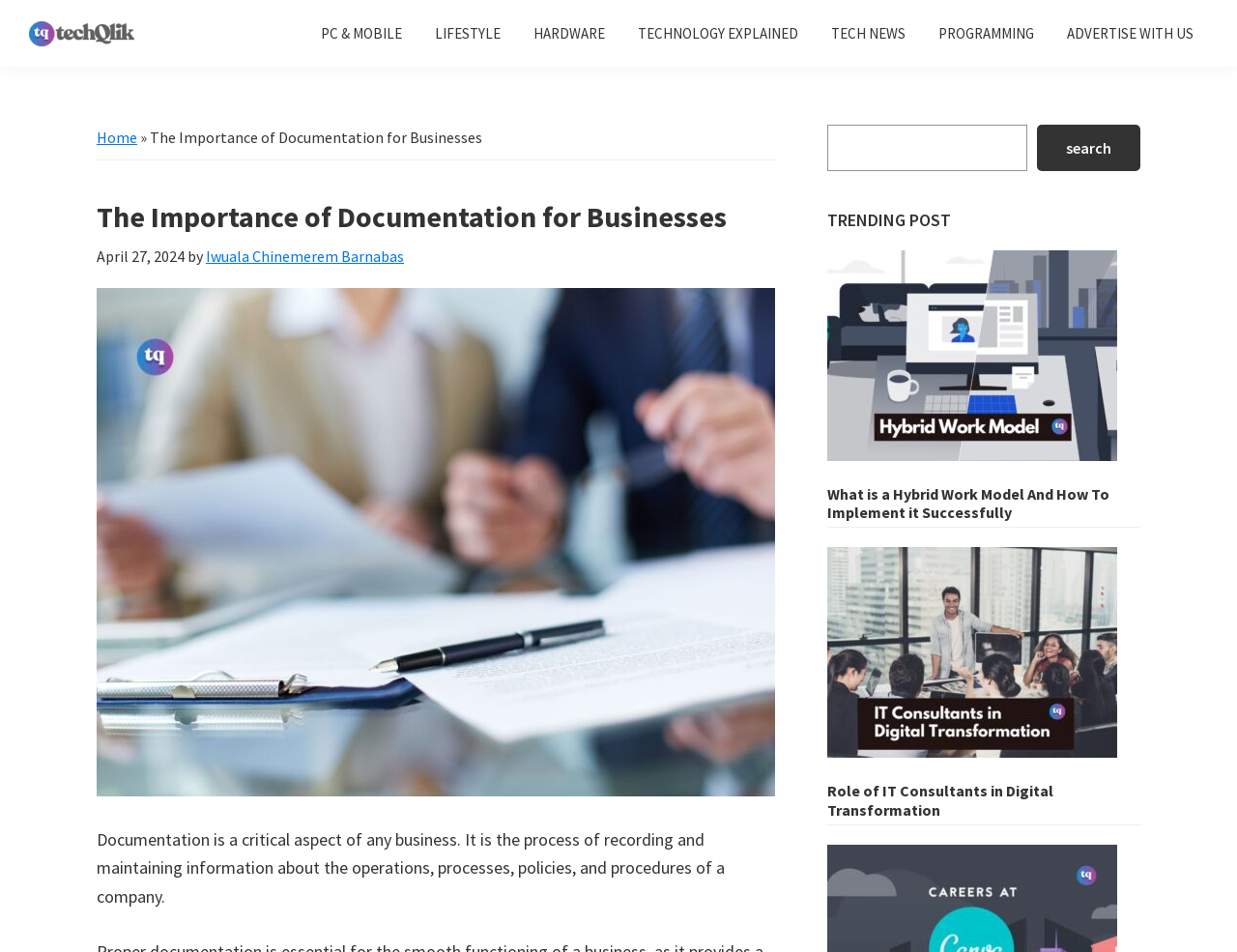What is the title of the trending post?
Identify the answer in the screenshot and reply with a single word or phrase.

What is a Hybrid Work Model And How To Implement it Successfully